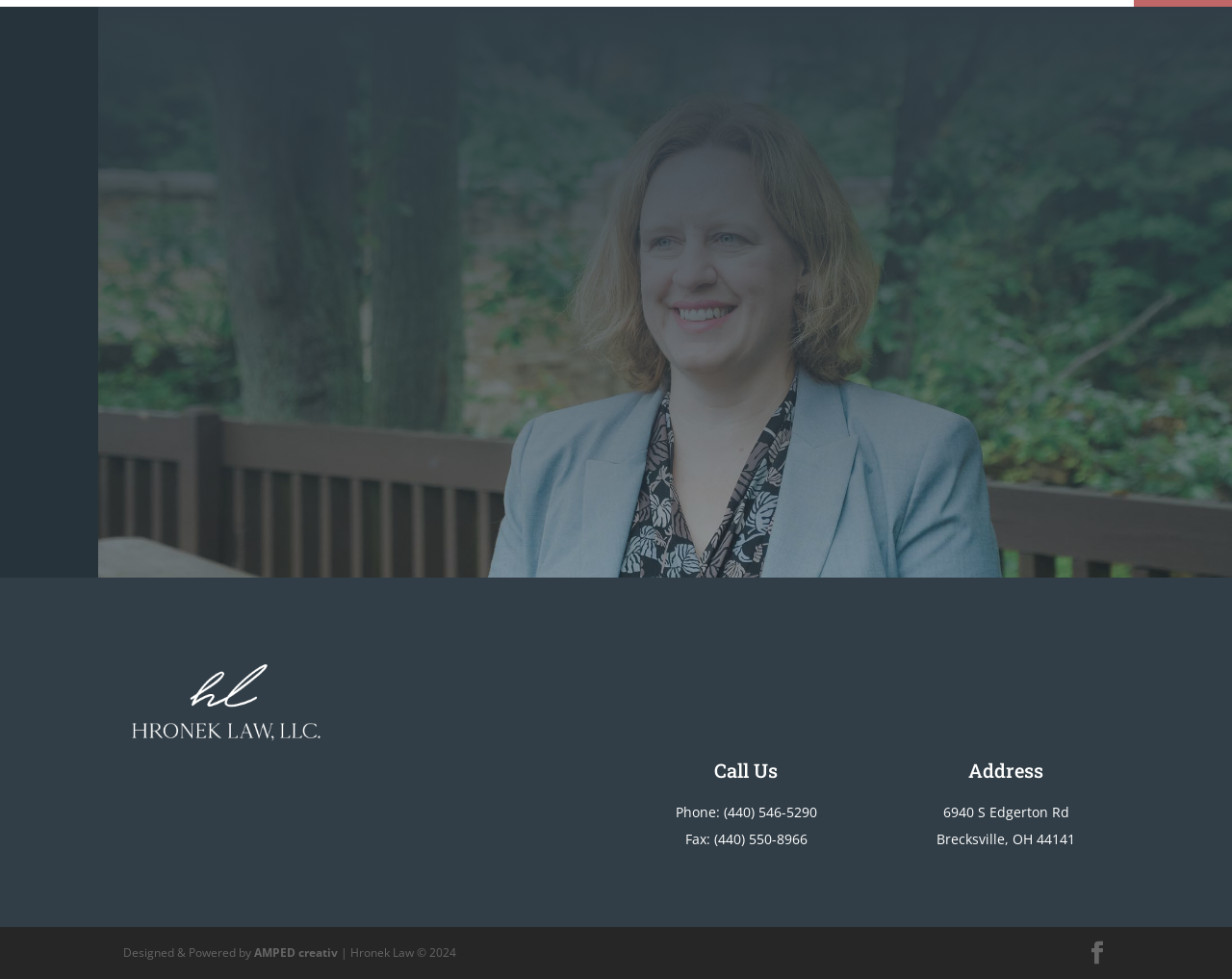What is the phone number?
Please craft a detailed and exhaustive response to the question.

I found the phone number by looking at the 'Call Us' section, where it is listed as 'Phone: (440) 546-5290'.